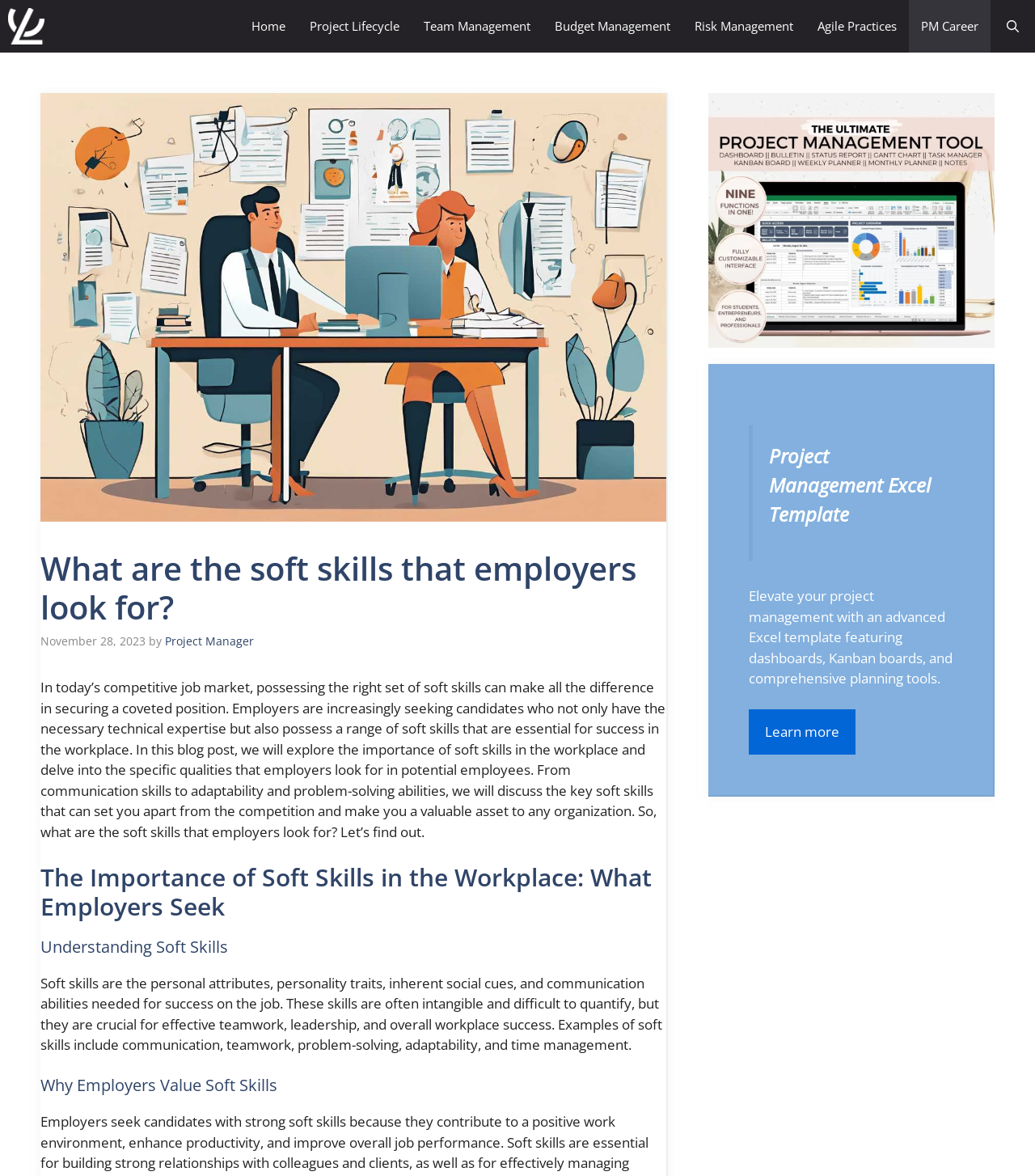Locate the UI element described by Team Management and provide its bounding box coordinates. Use the format (top-left x, top-left y, bottom-right x, bottom-right y) with all values as floating point numbers between 0 and 1.

[0.398, 0.0, 0.524, 0.045]